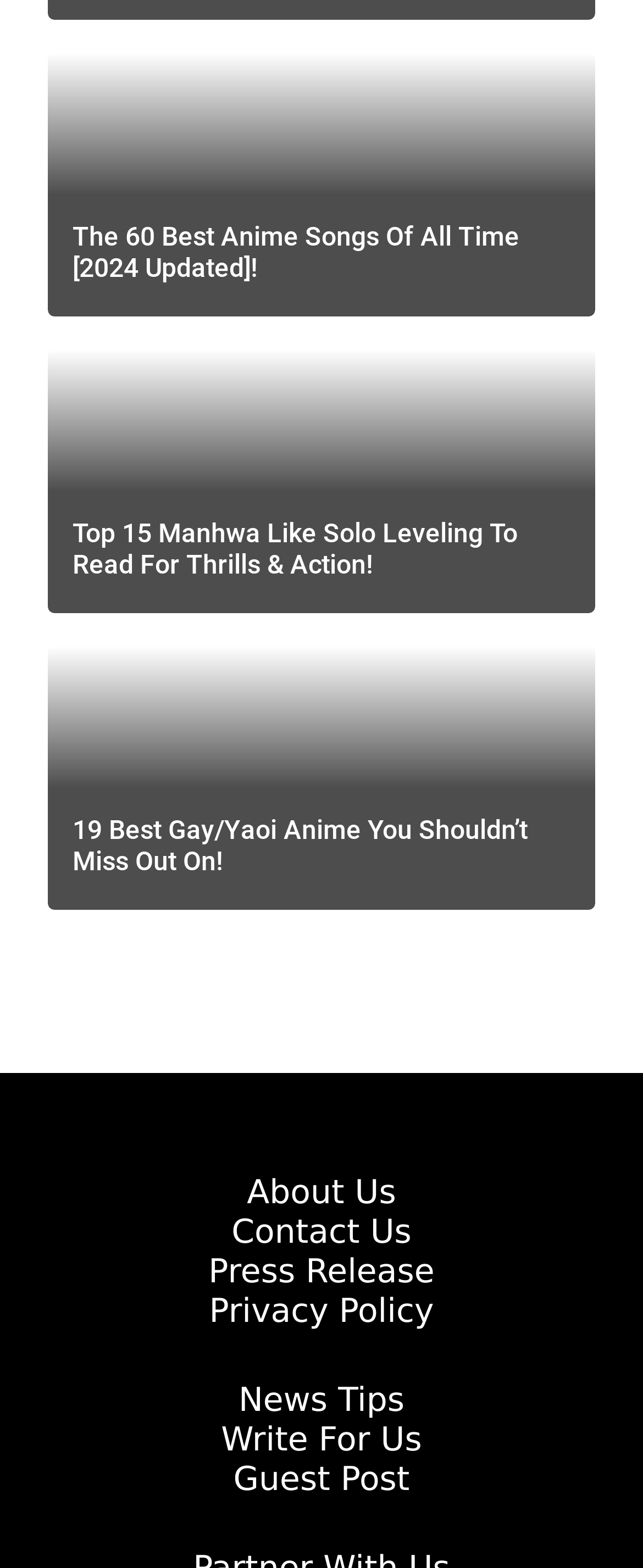Find the bounding box coordinates for the area you need to click to carry out the instruction: "Learn about the website". The coordinates should be four float numbers between 0 and 1, indicated as [left, top, right, bottom].

[0.384, 0.747, 0.616, 0.772]